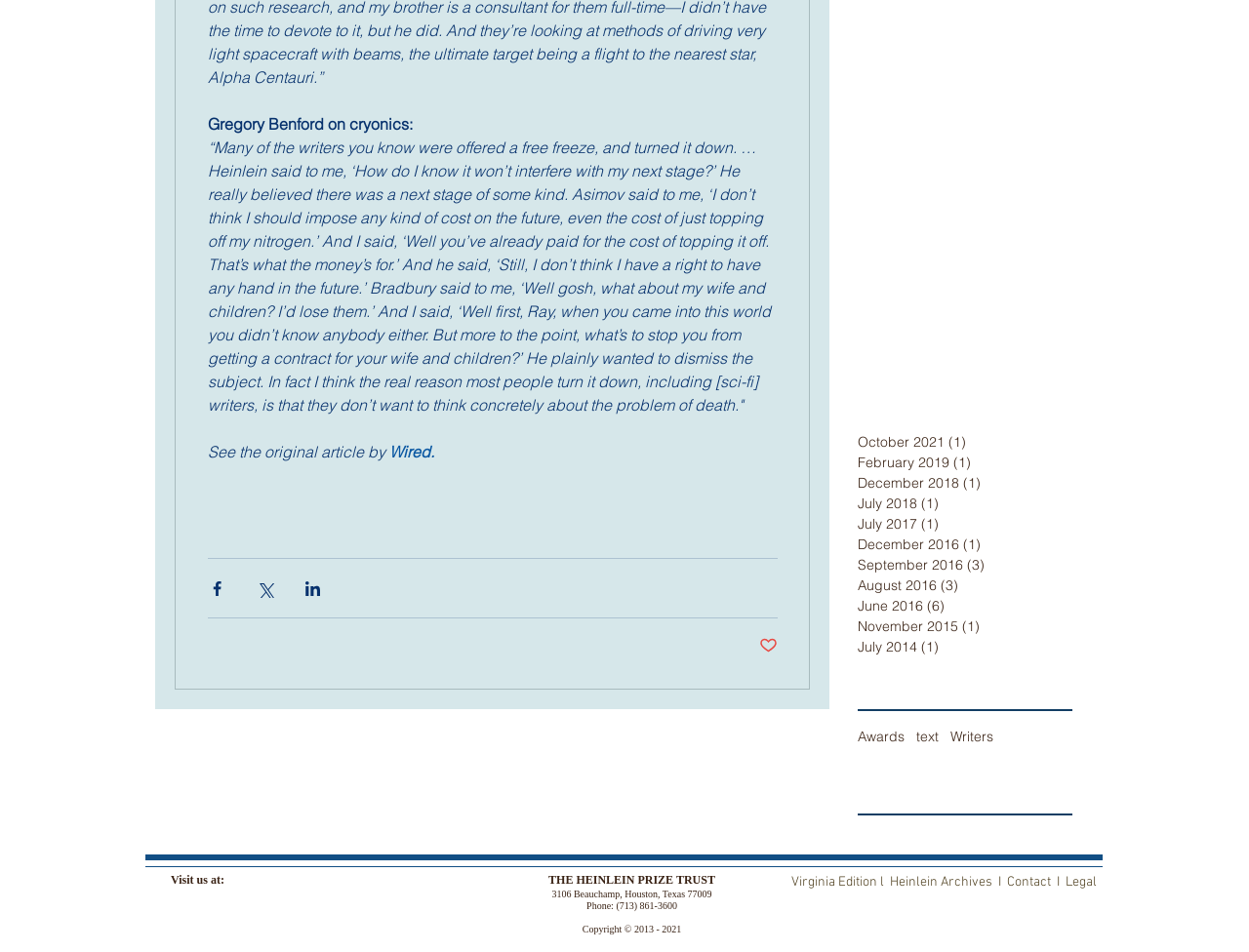What is the topic of the article?
Using the image as a reference, give an elaborate response to the question.

The article is about cryonics, as indicated by the quote from Gregory Benford, a science fiction writer, discussing the topic with other writers.